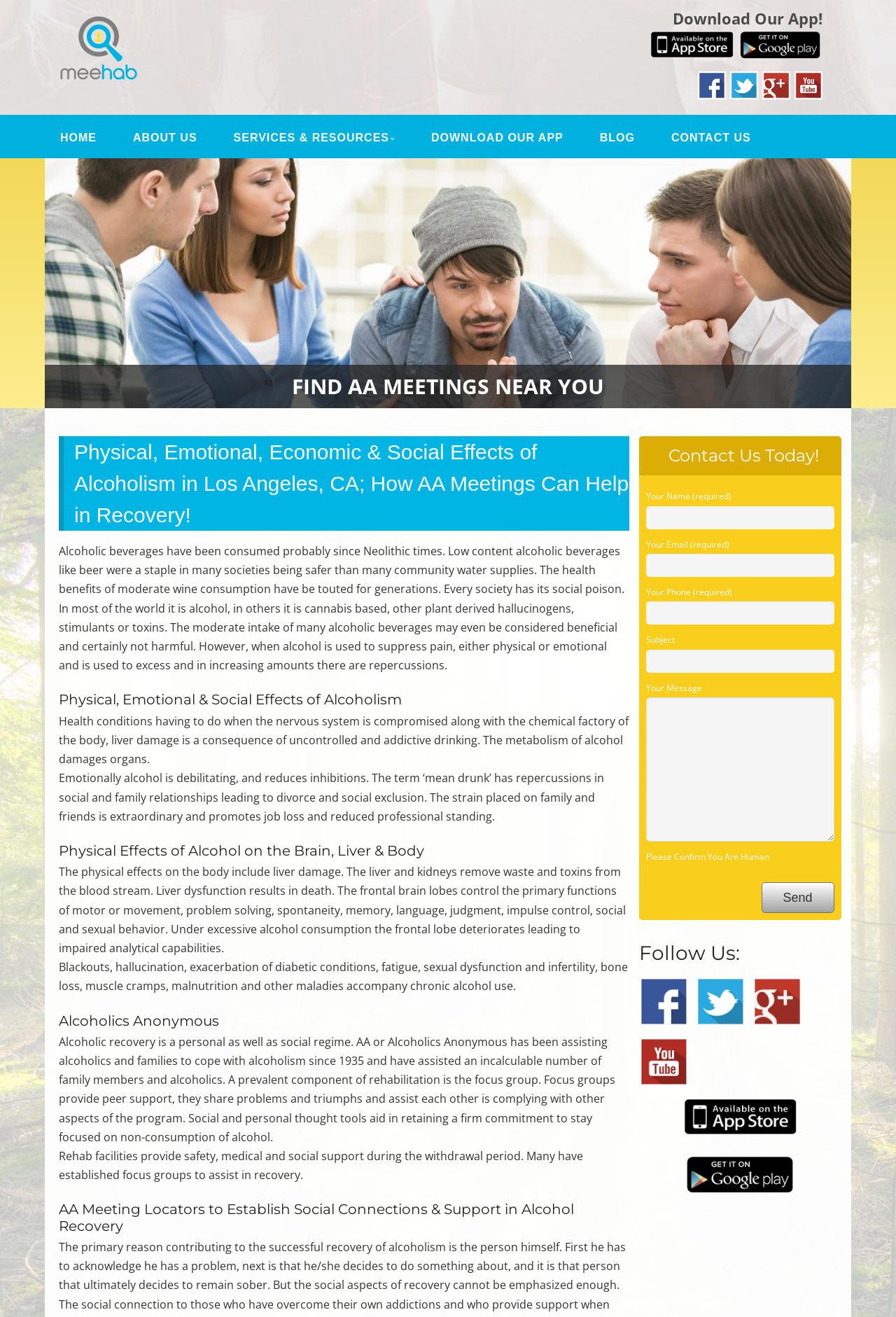From the element description alt="Twitter", predict the bounding box coordinates of the UI element. The coordinates must be specified in the format (top-left x, top-left y, bottom-right x, bottom-right y) and should be within the 0 to 1 range.

[0.777, 0.742, 0.832, 0.78]